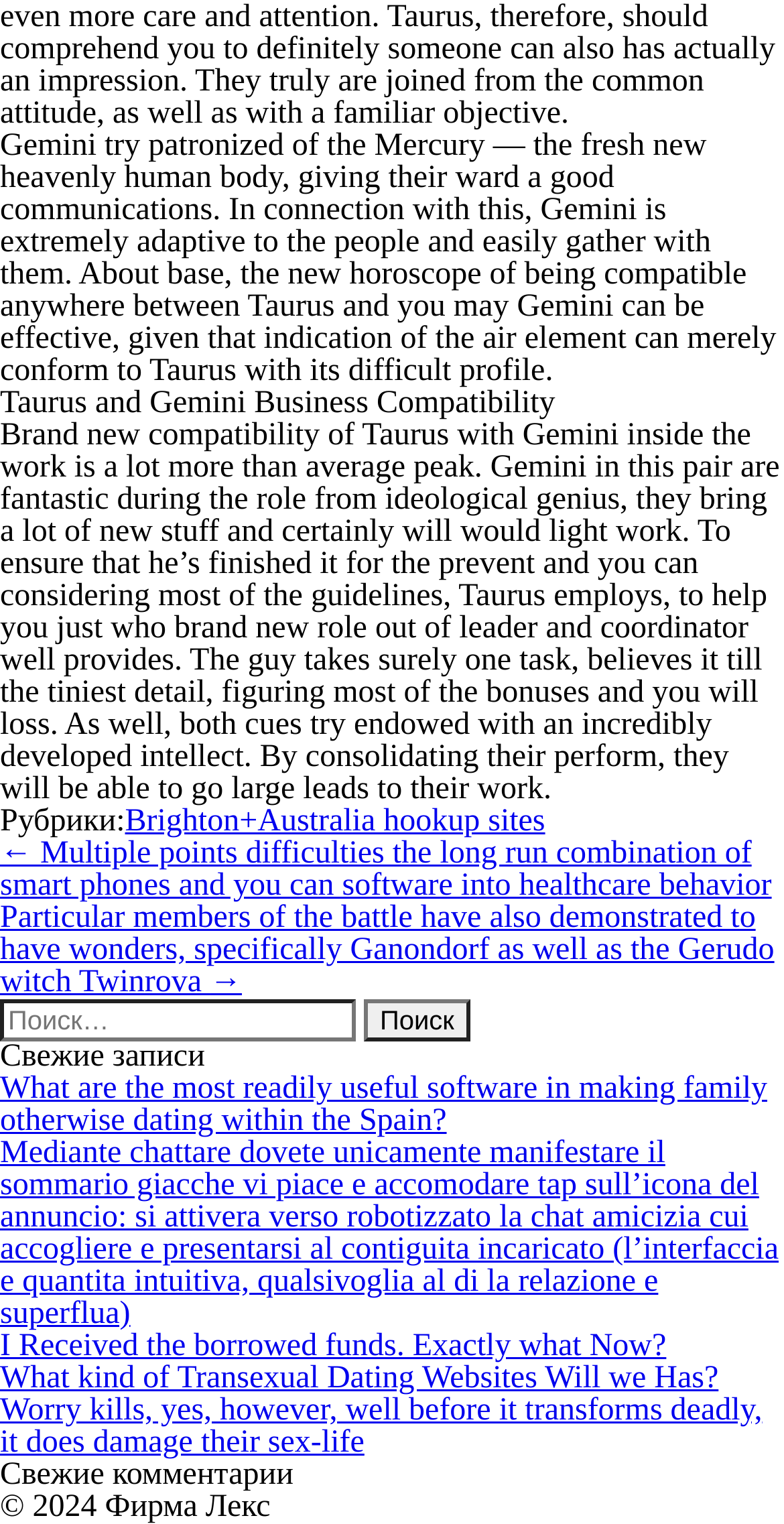Answer the question in a single word or phrase:
What is the topic of the first article?

Taurus and Gemini Business Compatibility